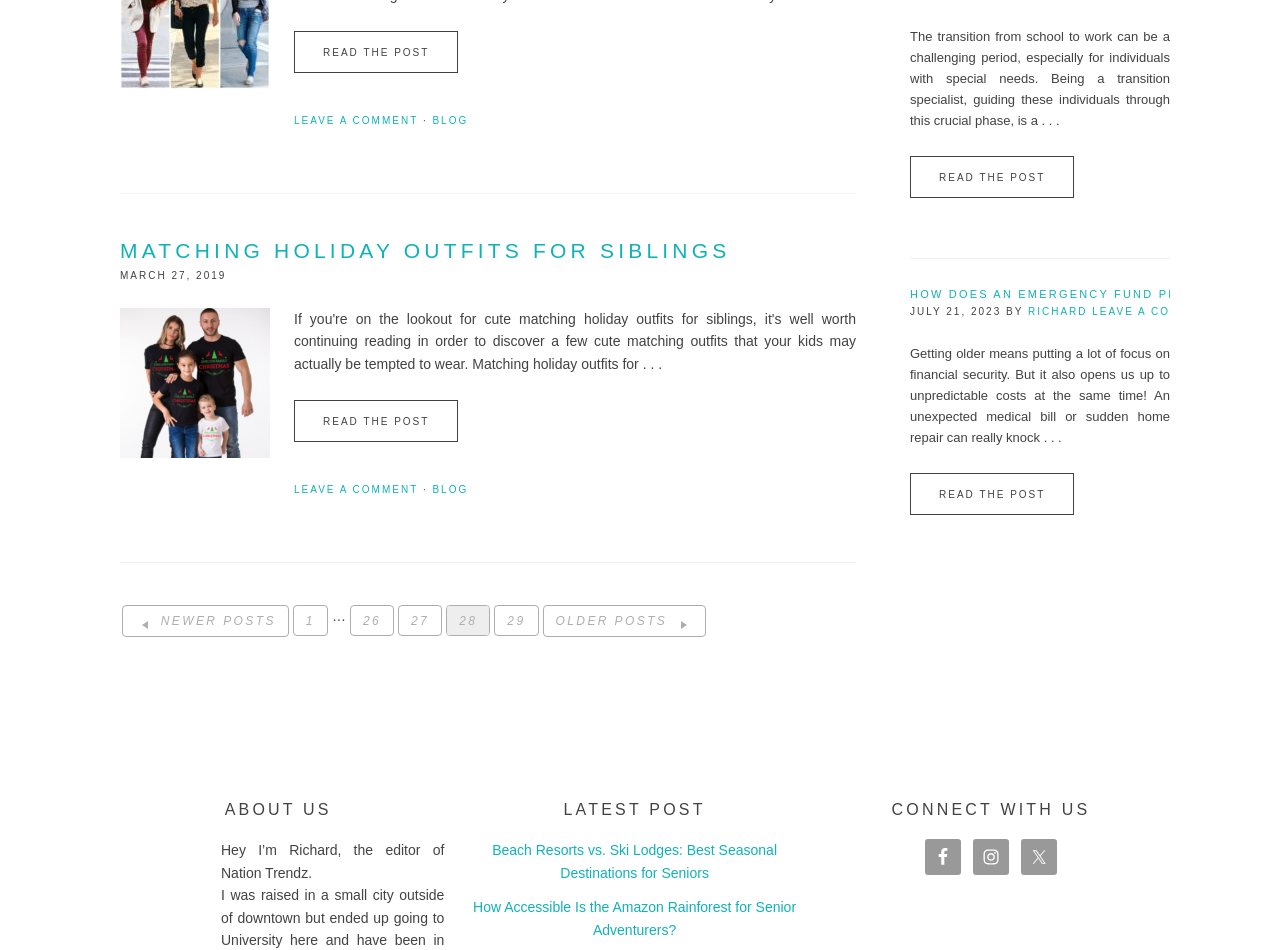How many links are there in the footer section?
Using the image as a reference, answer with just one word or a short phrase.

3